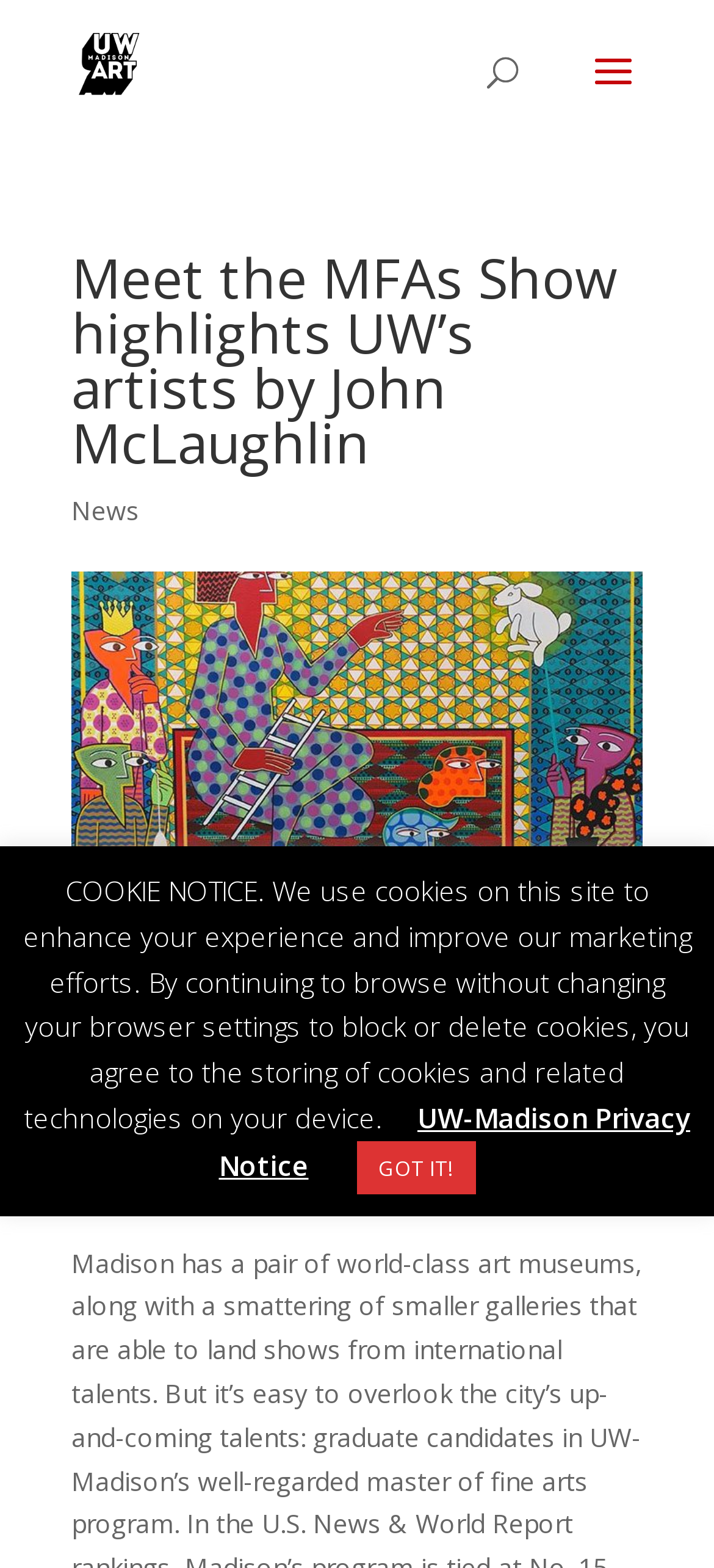From the given element description: "UW-Madison Privacy Notice", find the bounding box for the UI element. Provide the coordinates as four float numbers between 0 and 1, in the order [left, top, right, bottom].

[0.306, 0.701, 0.967, 0.755]